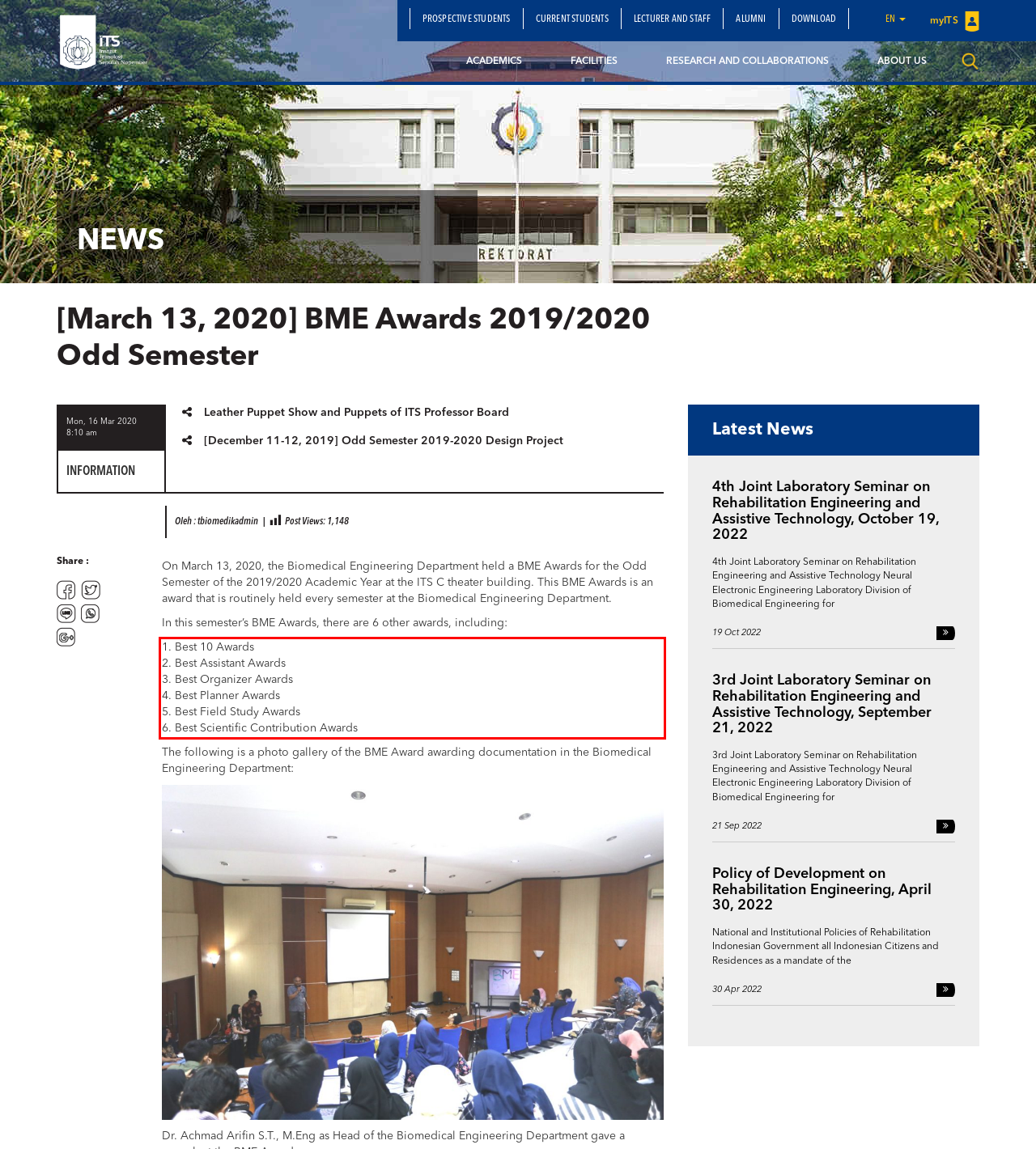Using the provided screenshot of a webpage, recognize and generate the text found within the red rectangle bounding box.

1. Best 10 Awards 2. Best Assistant Awards 3. Best Organizer Awards 4. Best Planner Awards 5. Best Field Study Awards 6. Best Scientific Contribution Awards